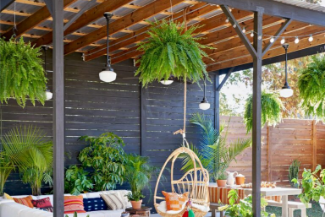What is the color of the sofa?
From the image, respond with a single word or phrase.

White